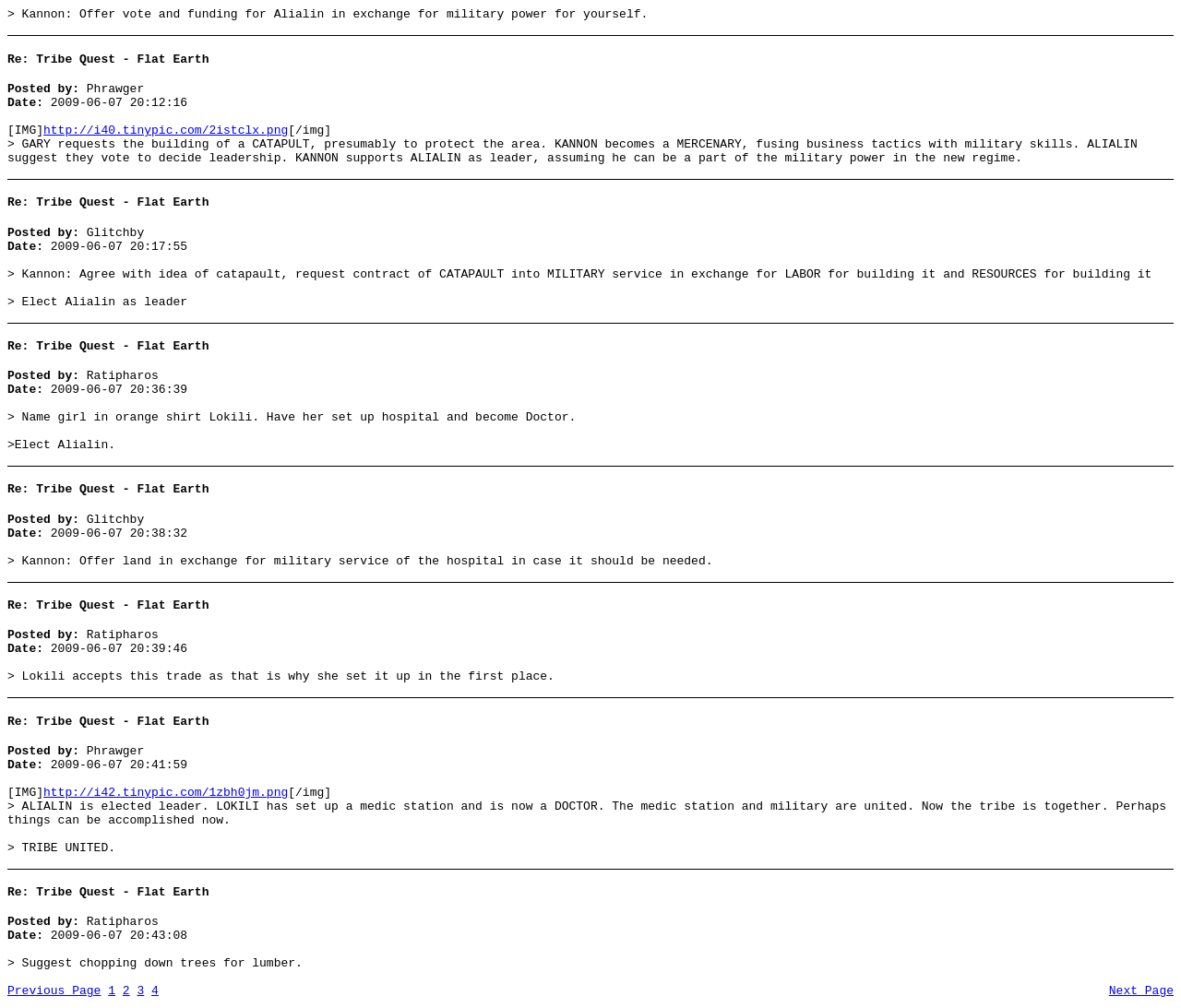Find the UI element described as: "http://i42.tinypic.com/1zbh0jm.png" and predict its bounding box coordinates. Ensure the coordinates are four float numbers between 0 and 1, [left, top, right, bottom].

[0.037, 0.78, 0.245, 0.794]